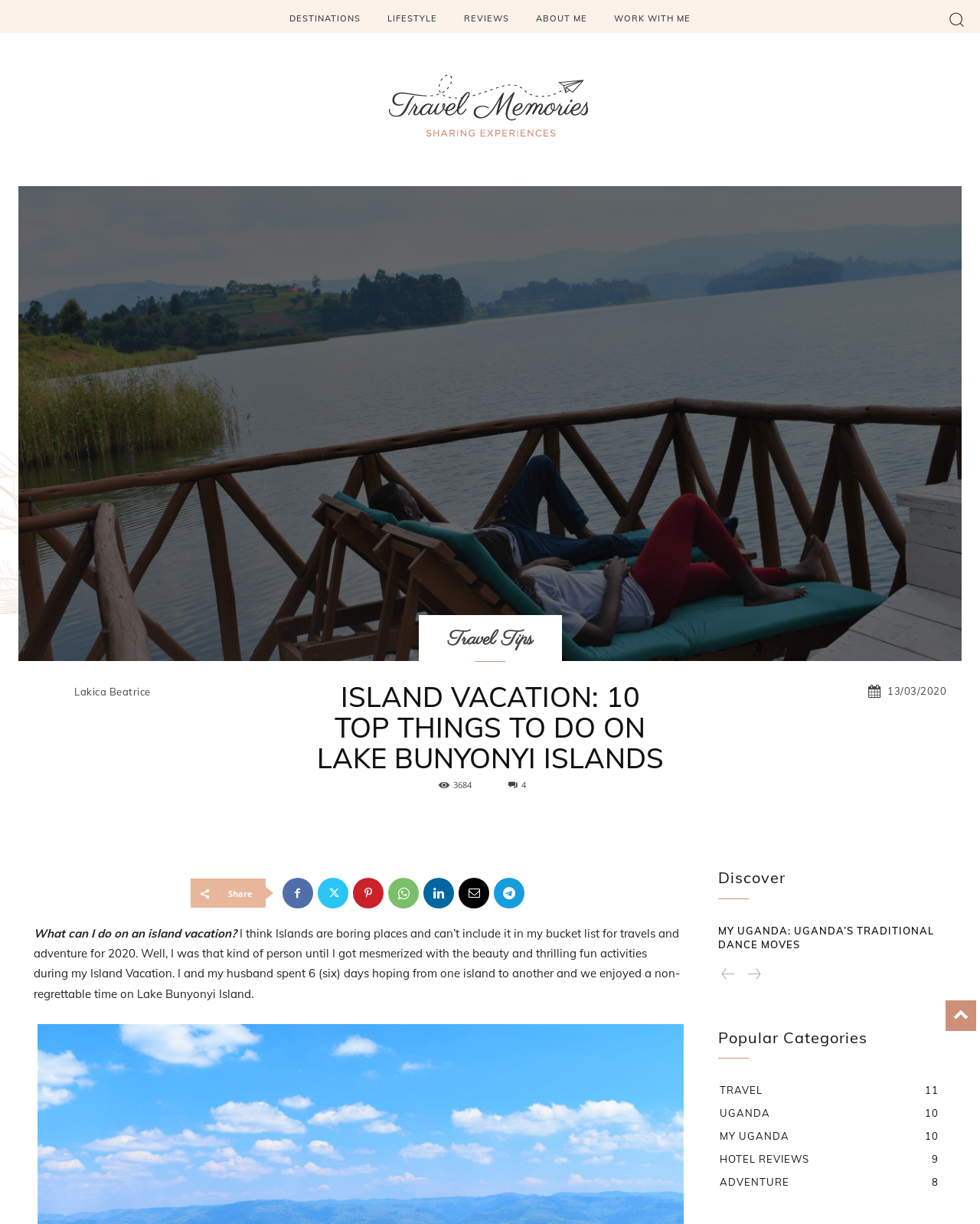Could you identify the text that serves as the heading for this webpage?

ISLAND VACATION: 10 TOP THINGS TO DO ON LAKE BUNYONYI ISLANDS